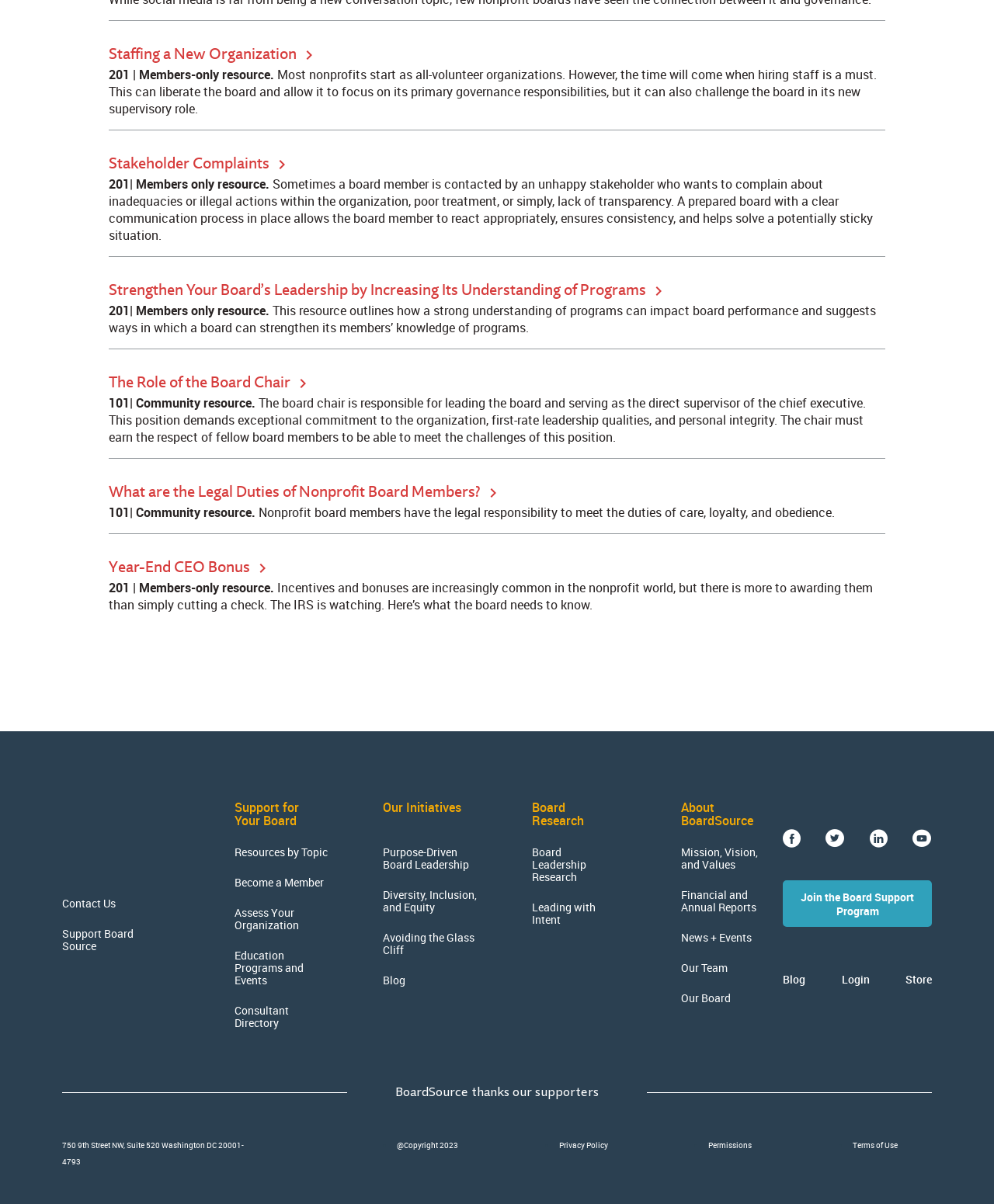Please determine the bounding box coordinates of the clickable area required to carry out the following instruction: "View 'Board Leadership Research'". The coordinates must be four float numbers between 0 and 1, represented as [left, top, right, bottom].

[0.535, 0.702, 0.613, 0.733]